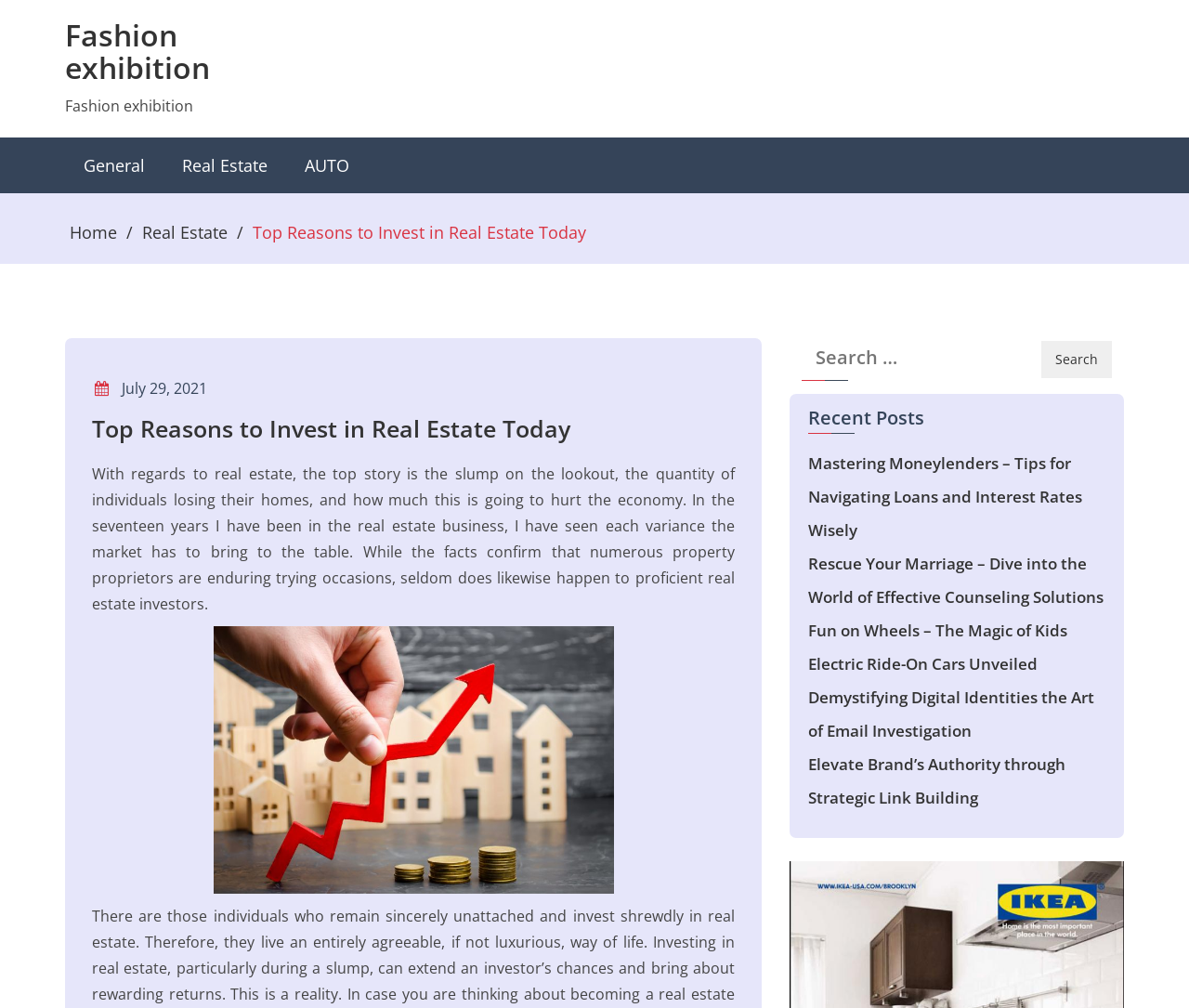Determine the bounding box coordinates for the region that must be clicked to execute the following instruction: "Click on Fashion exhibition link".

[0.055, 0.015, 0.177, 0.087]